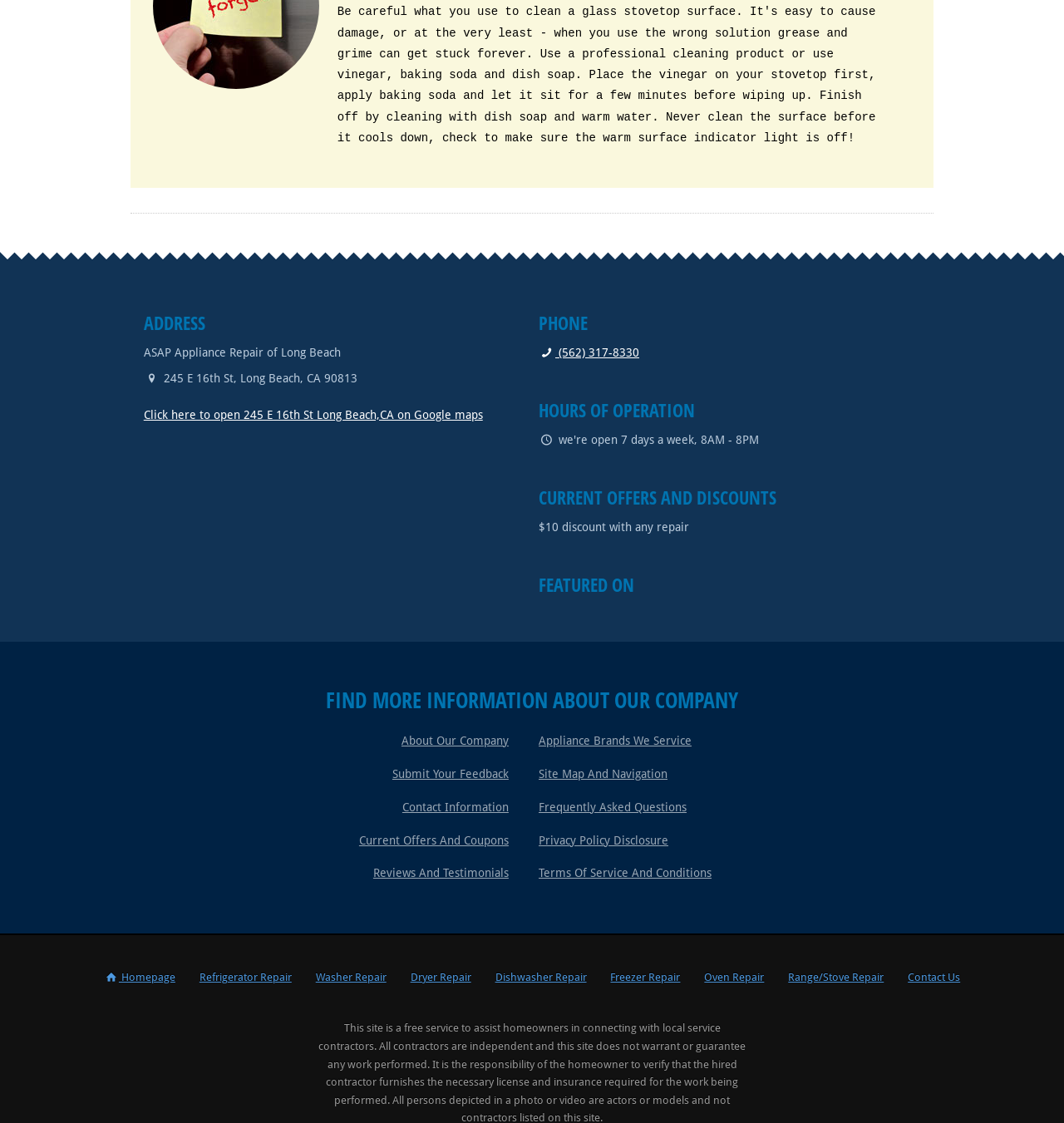Identify the coordinates of the bounding box for the element described below: "Homepage". Return the coordinates as four float numbers between 0 and 1: [left, top, right, bottom].

[0.087, 0.855, 0.175, 0.885]